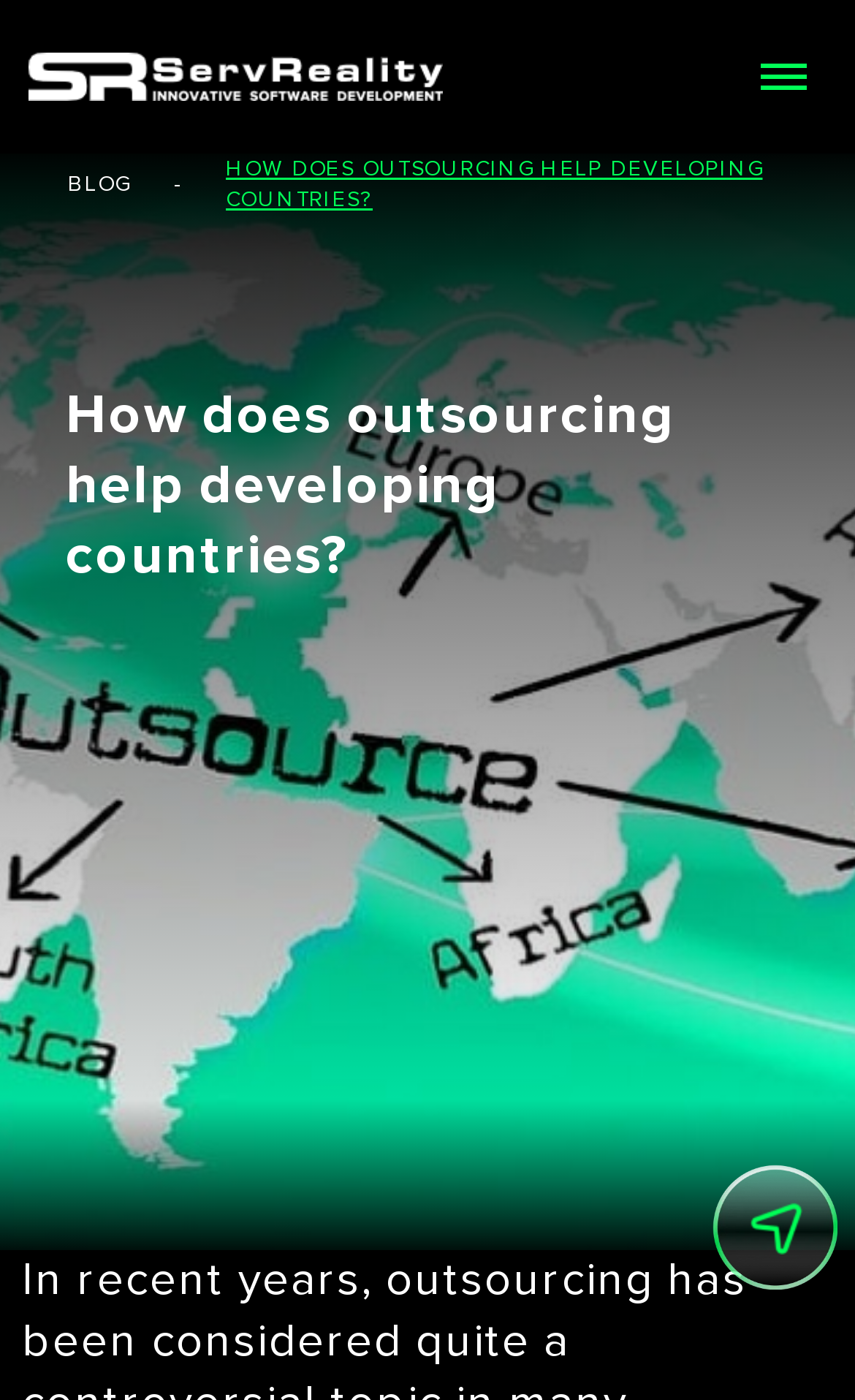Based on the element description: "blog", identify the bounding box coordinates for this UI element. The coordinates must be four float numbers between 0 and 1, listed as [left, top, right, bottom].

[0.079, 0.122, 0.152, 0.141]